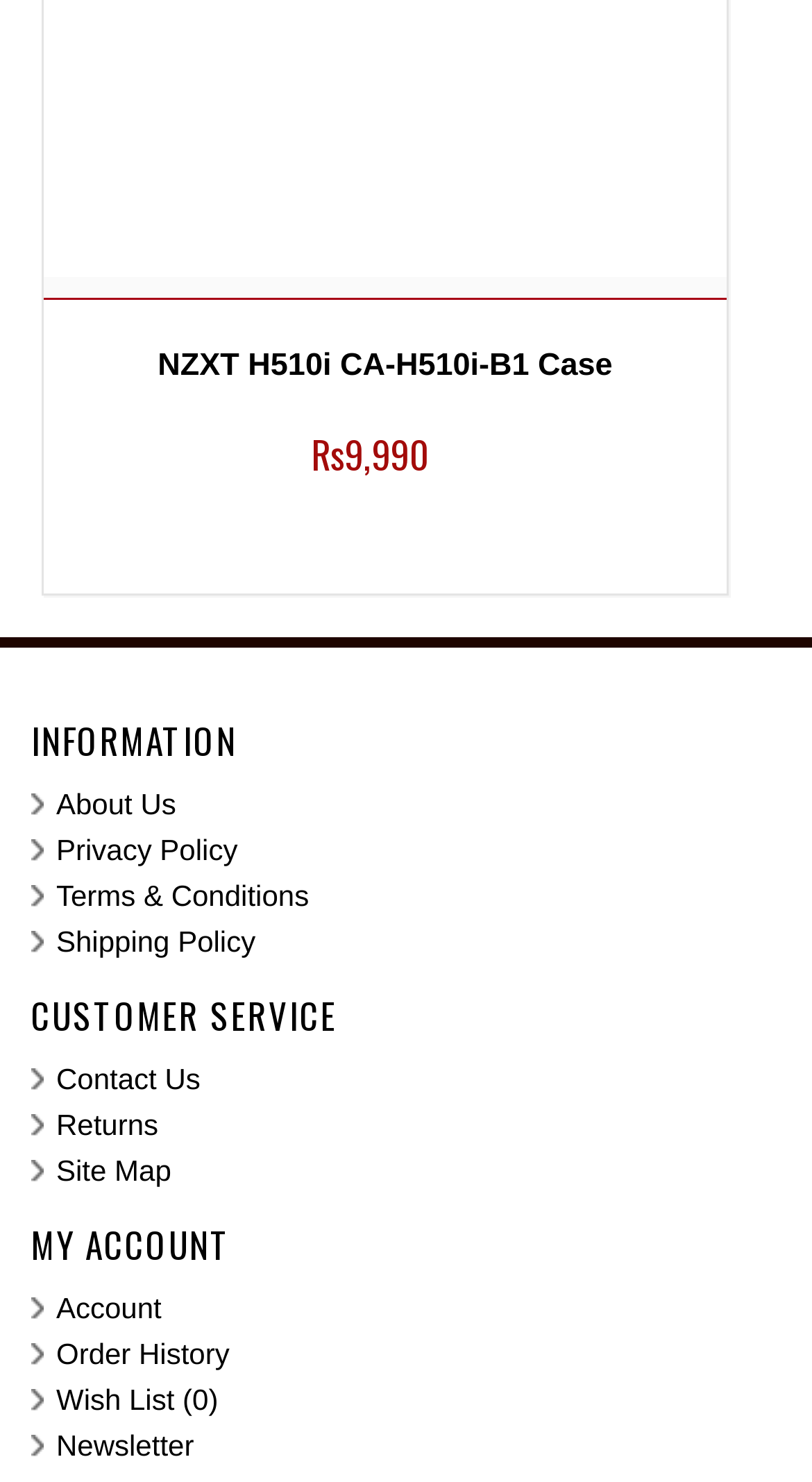Please determine the bounding box coordinates of the element's region to click in order to carry out the following instruction: "view product details". The coordinates should be four float numbers between 0 and 1, i.e., [left, top, right, bottom].

[0.062, 0.235, 0.887, 0.311]